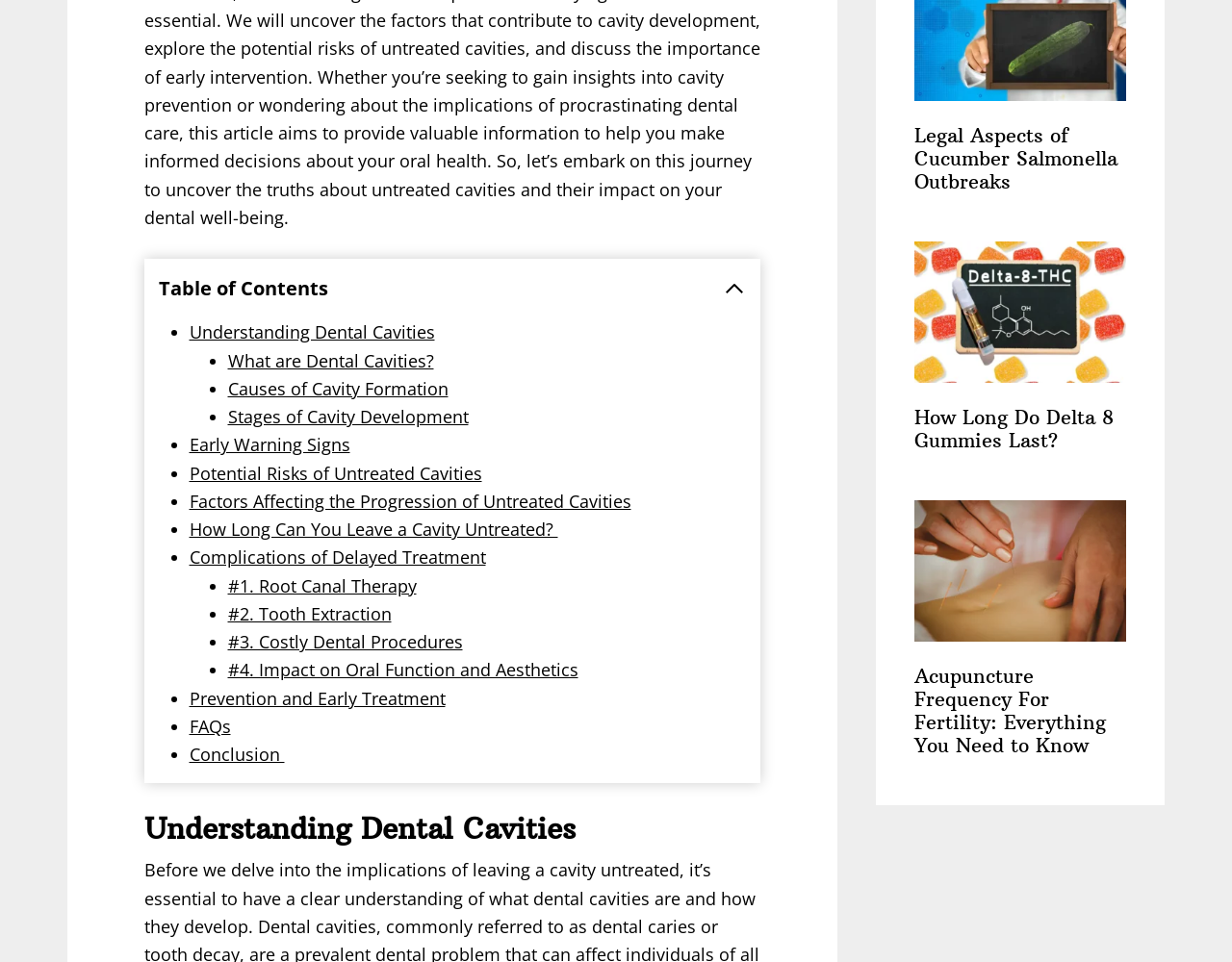Specify the bounding box coordinates of the element's region that should be clicked to achieve the following instruction: "Read about understanding dental cavities". The bounding box coordinates consist of four float numbers between 0 and 1, in the format [left, top, right, bottom].

[0.154, 0.333, 0.353, 0.357]